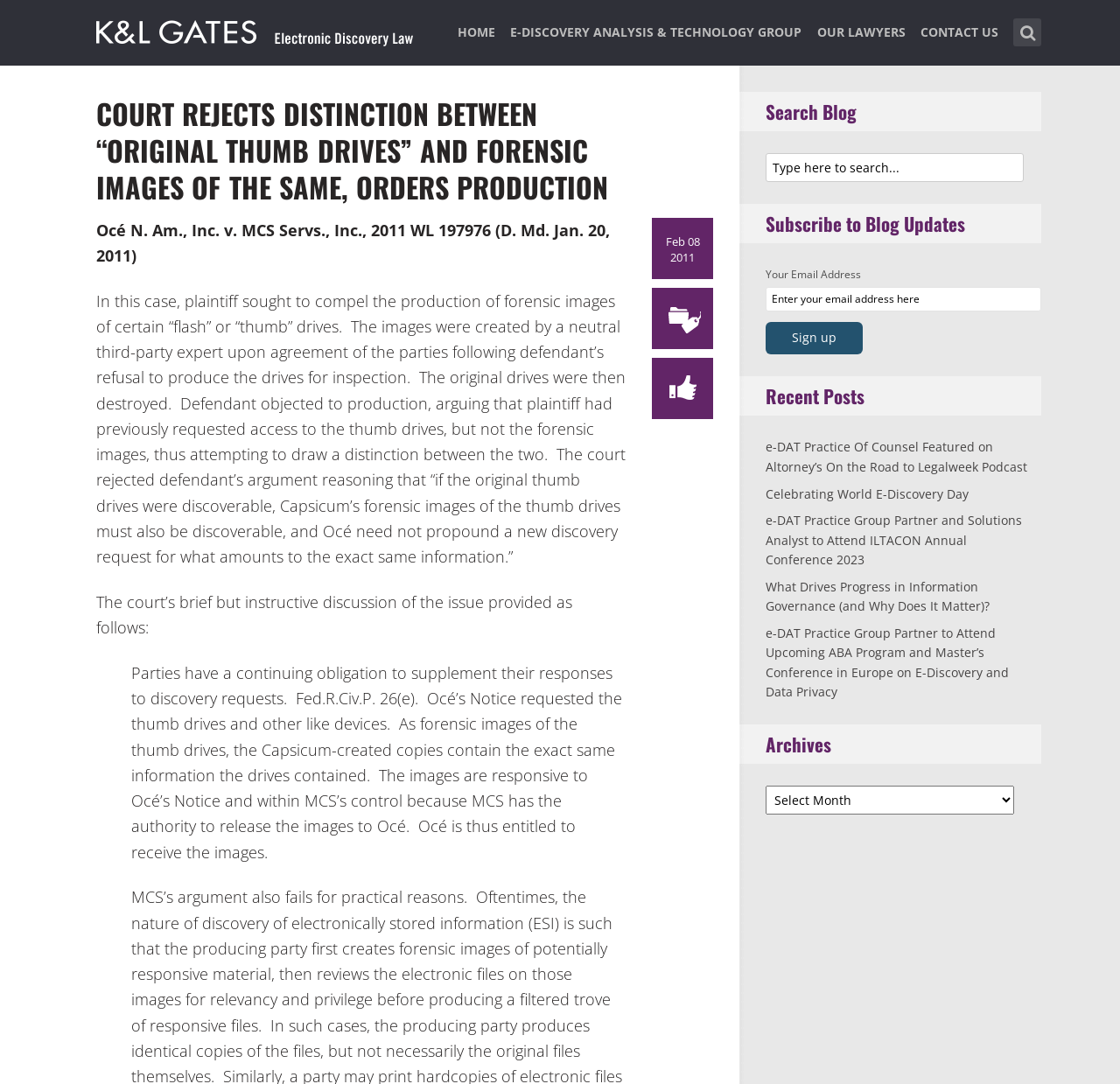Determine the bounding box coordinates of the target area to click to execute the following instruction: "Visit the About us page."

None